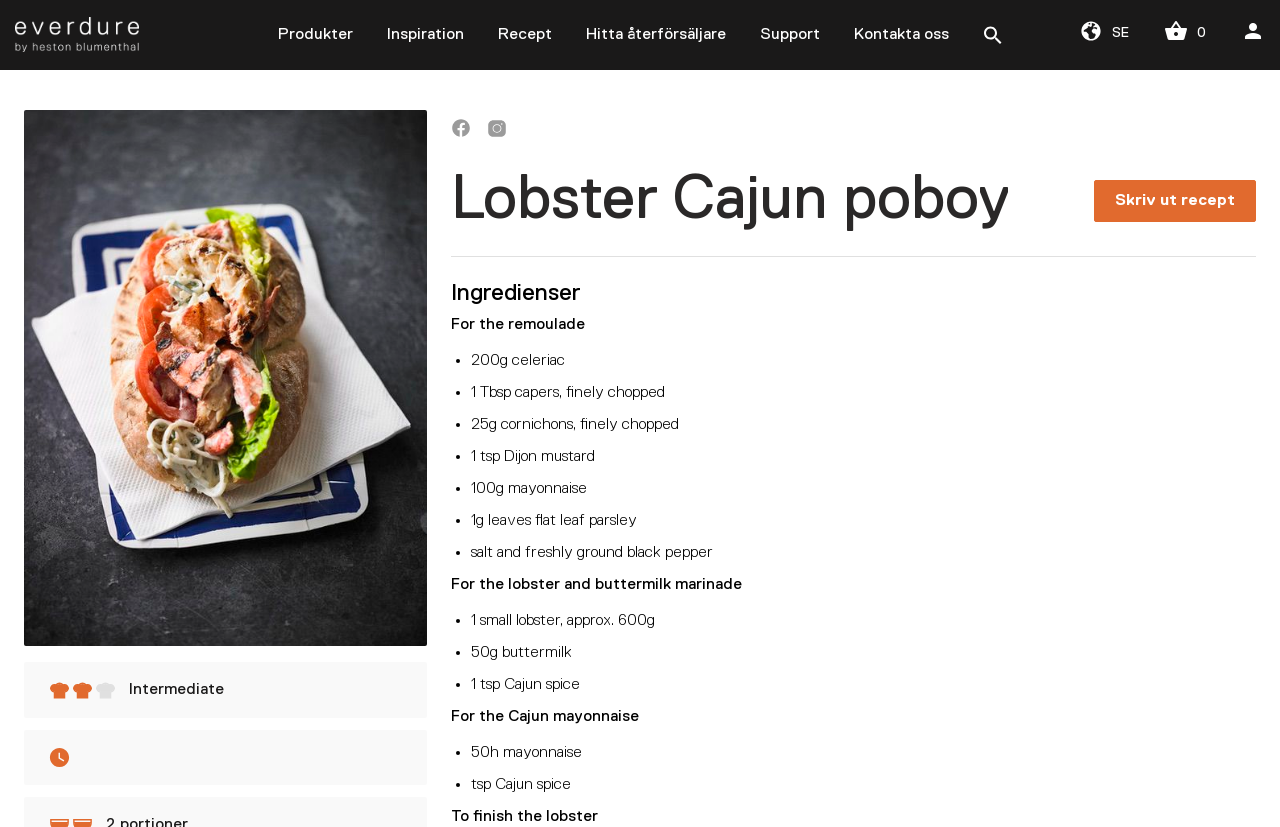Extract the text of the main heading from the webpage.

Lobster Cajun poboy